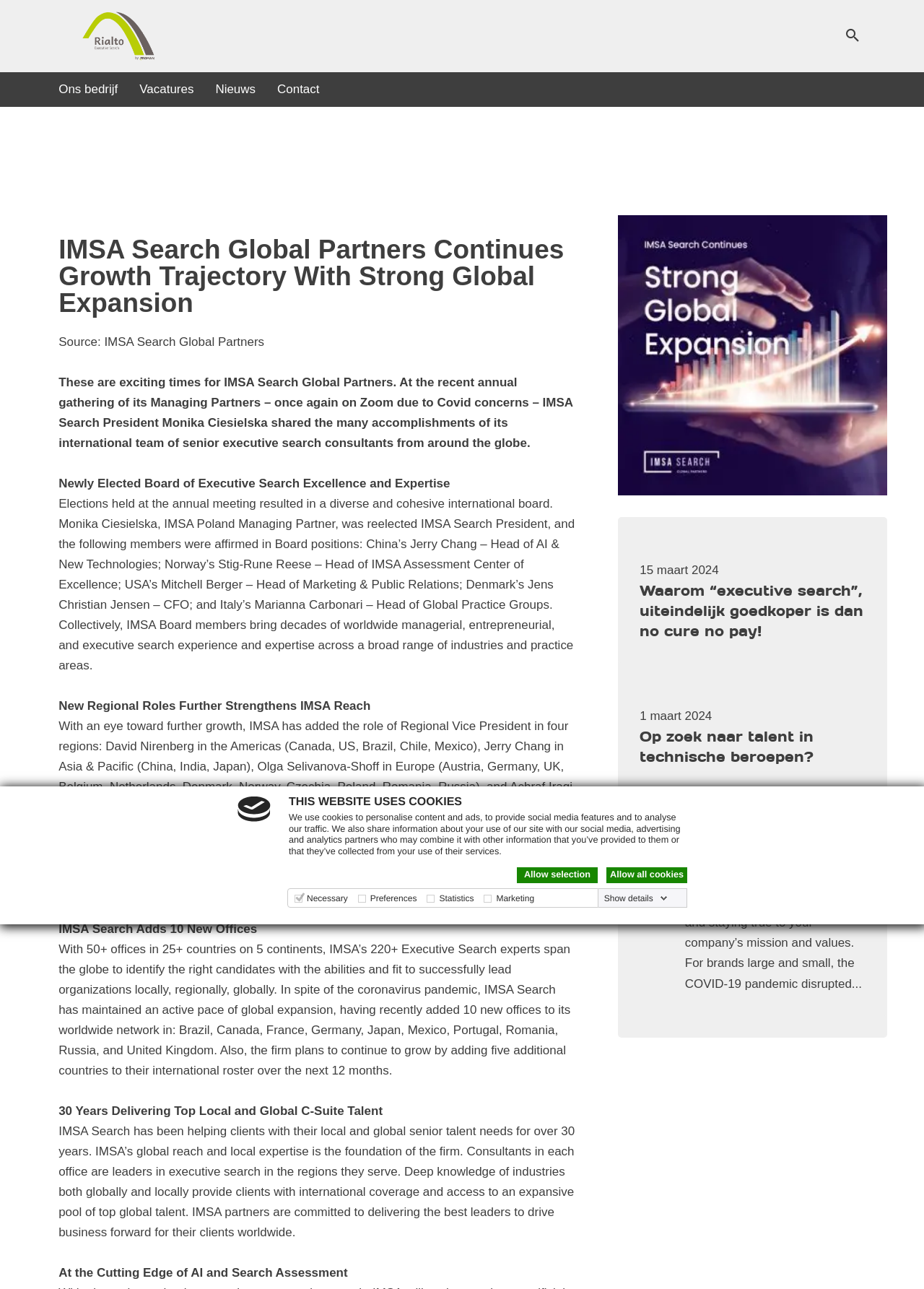Determine the bounding box coordinates of the element that should be clicked to execute the following command: "View the details of the news".

[0.651, 0.693, 0.726, 0.702]